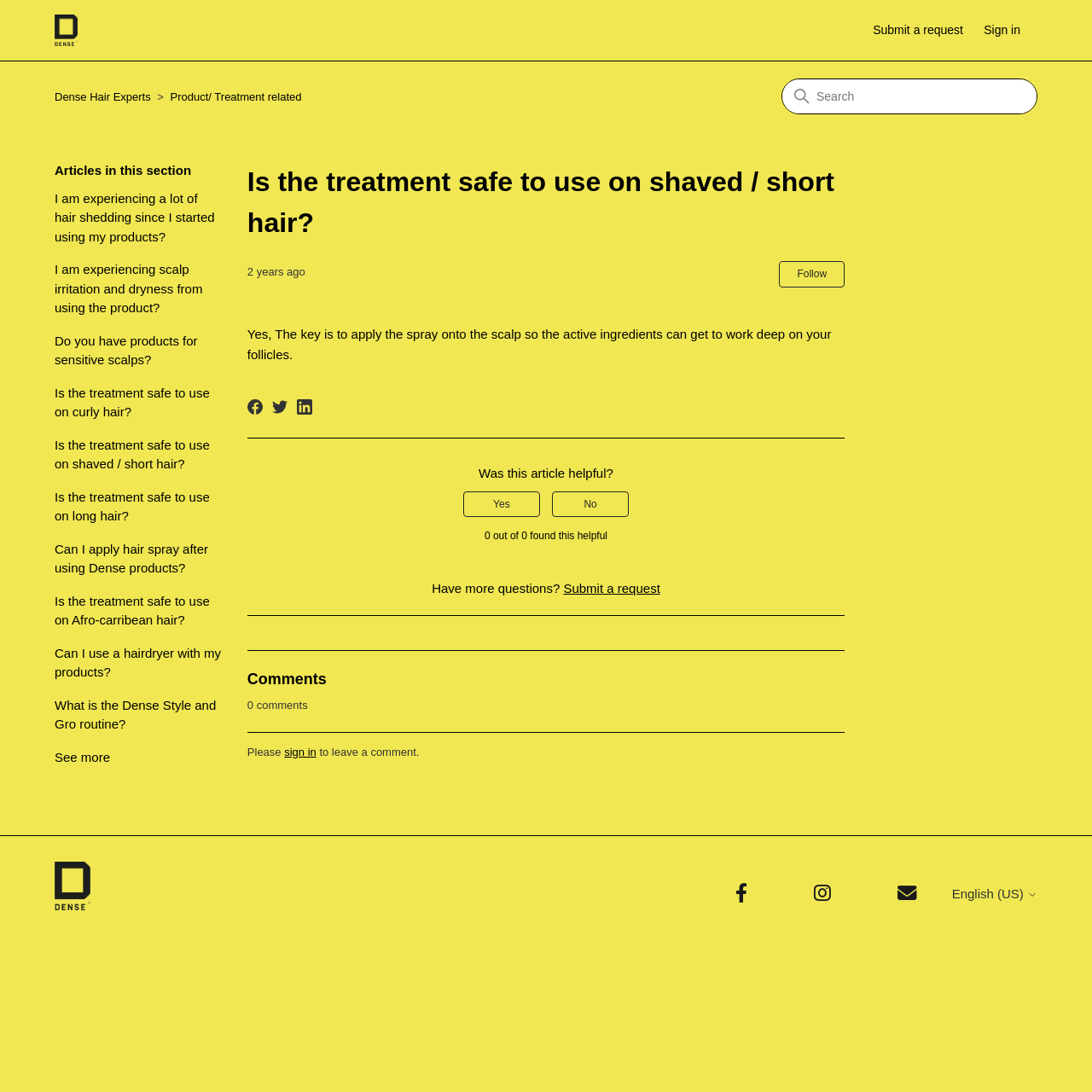Determine the bounding box coordinates for the clickable element required to fulfill the instruction: "Submit a request". Provide the coordinates as four float numbers between 0 and 1, i.e., [left, top, right, bottom].

[0.799, 0.02, 0.898, 0.036]